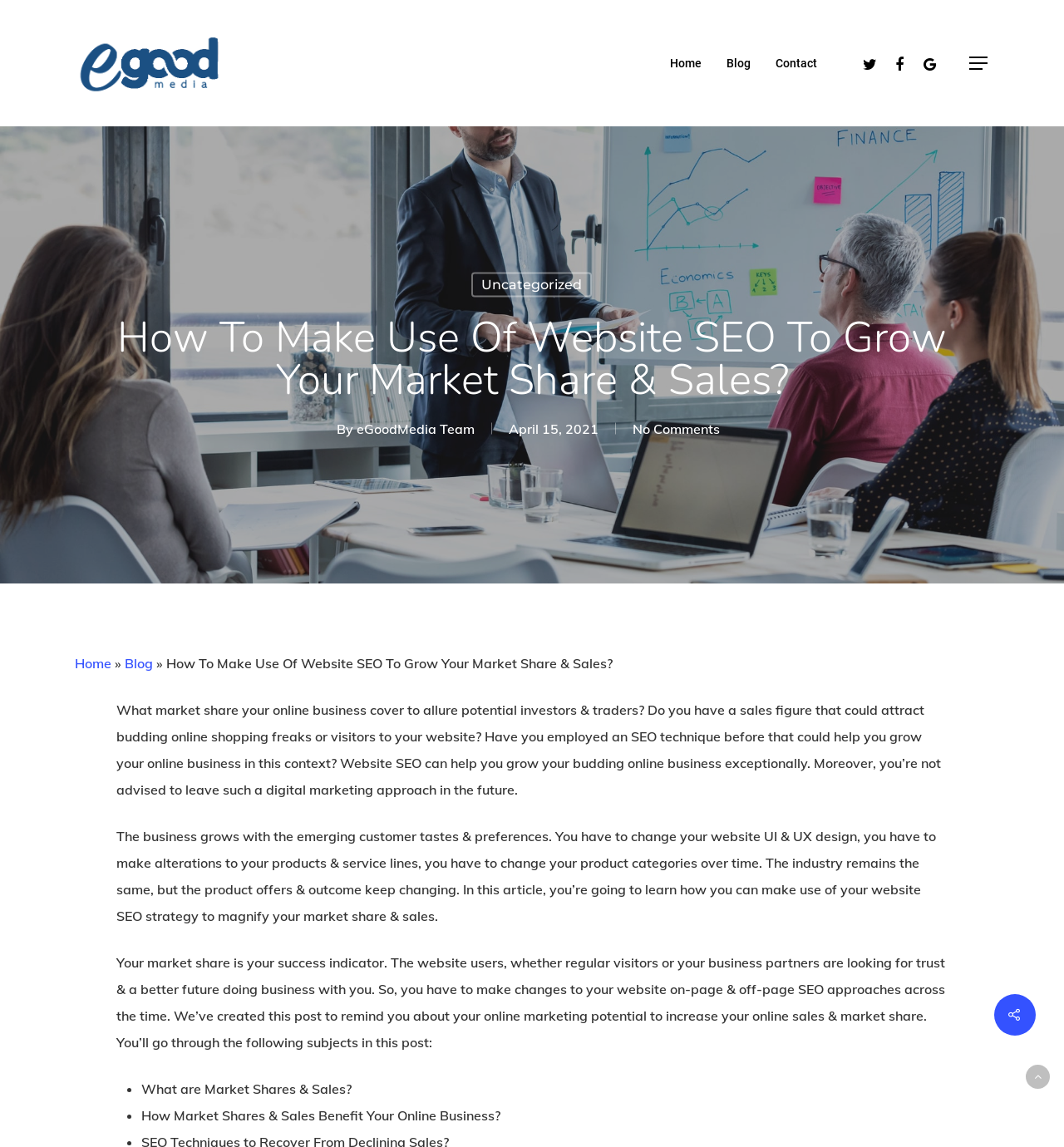Give a one-word or short phrase answer to this question: 
What are the two SEO approaches mentioned on the webpage?

On-page & off-page SEO